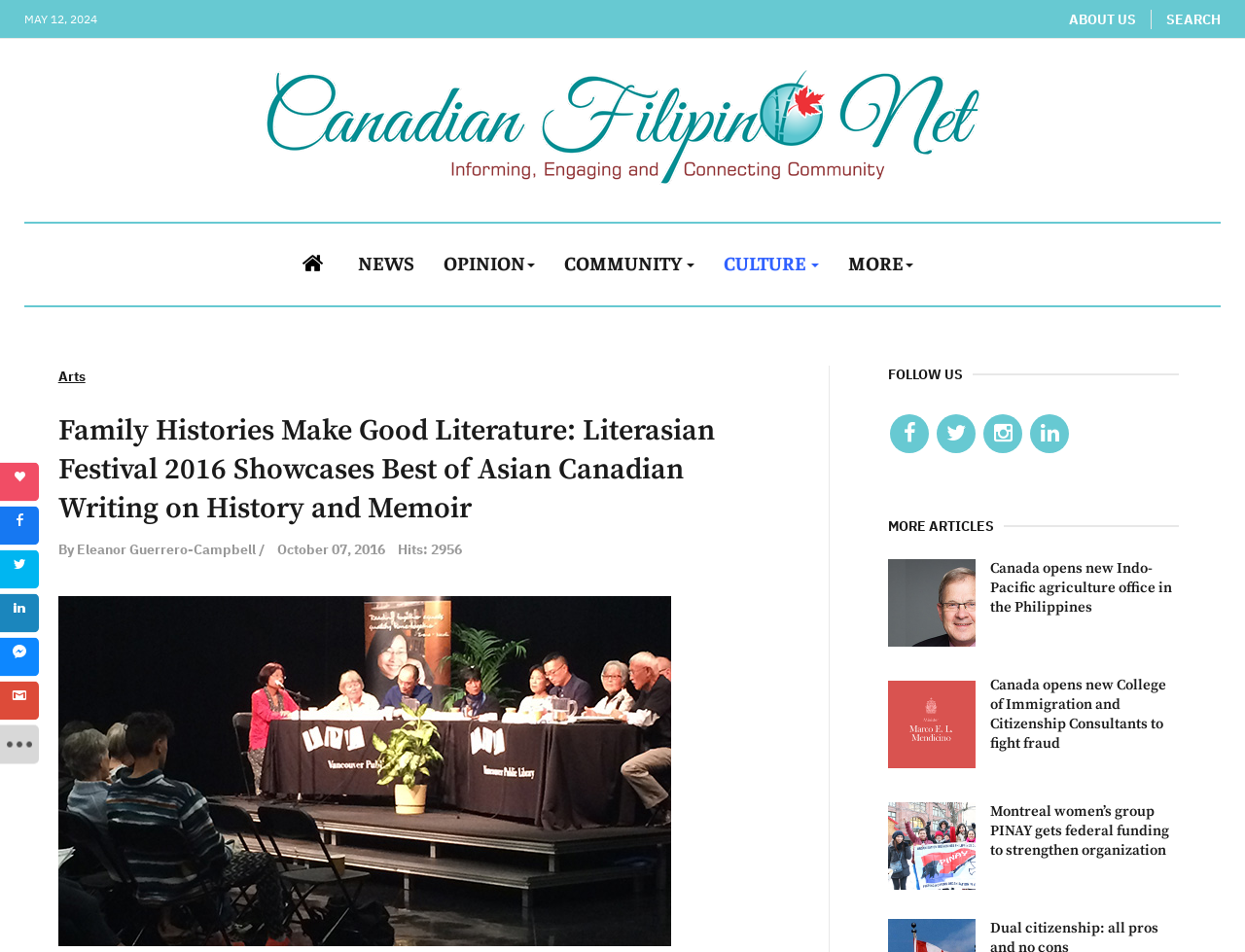Please identify the bounding box coordinates of the clickable area that will allow you to execute the instruction: "Read more articles".

[0.714, 0.543, 0.947, 0.562]